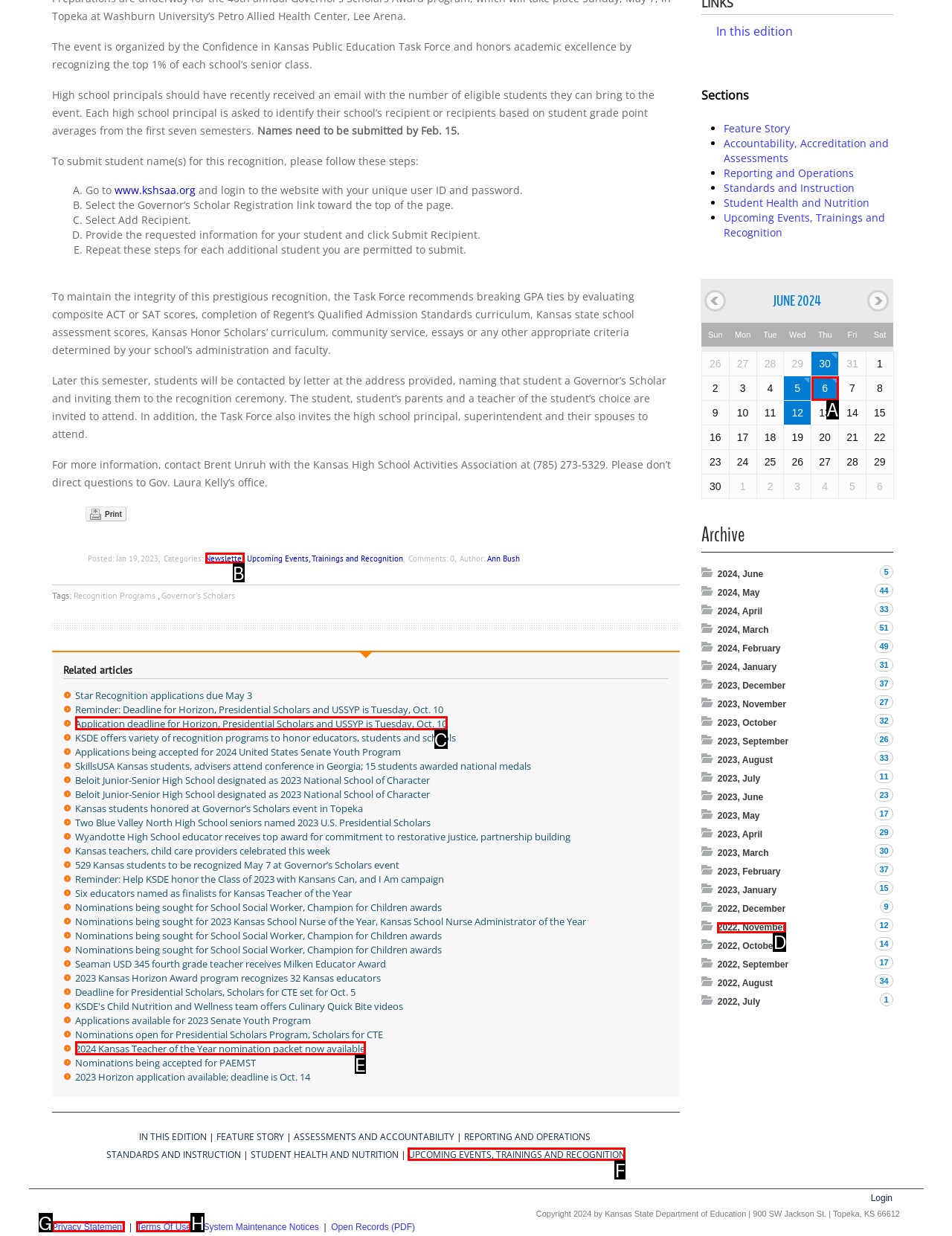Based on the description: Newsletter
Select the letter of the corresponding UI element from the choices provided.

B